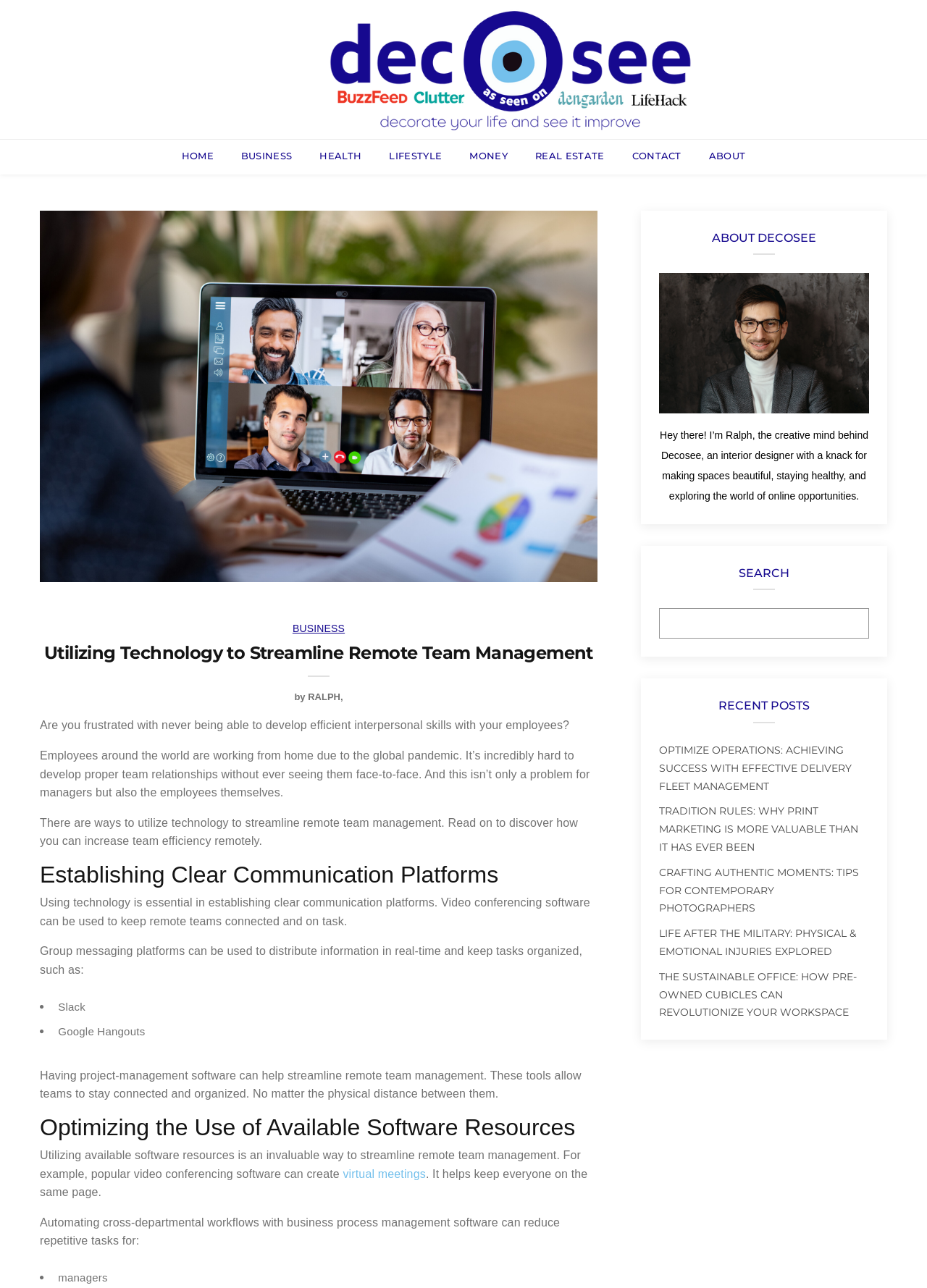Find the bounding box coordinates of the clickable area that will achieve the following instruction: "search for something".

[0.711, 0.472, 0.938, 0.496]